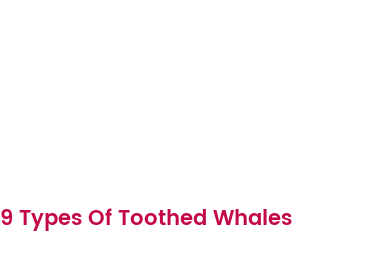What is unique about the teeth of toothed whales?
By examining the image, provide a one-word or phrase answer.

They vary in size and shape